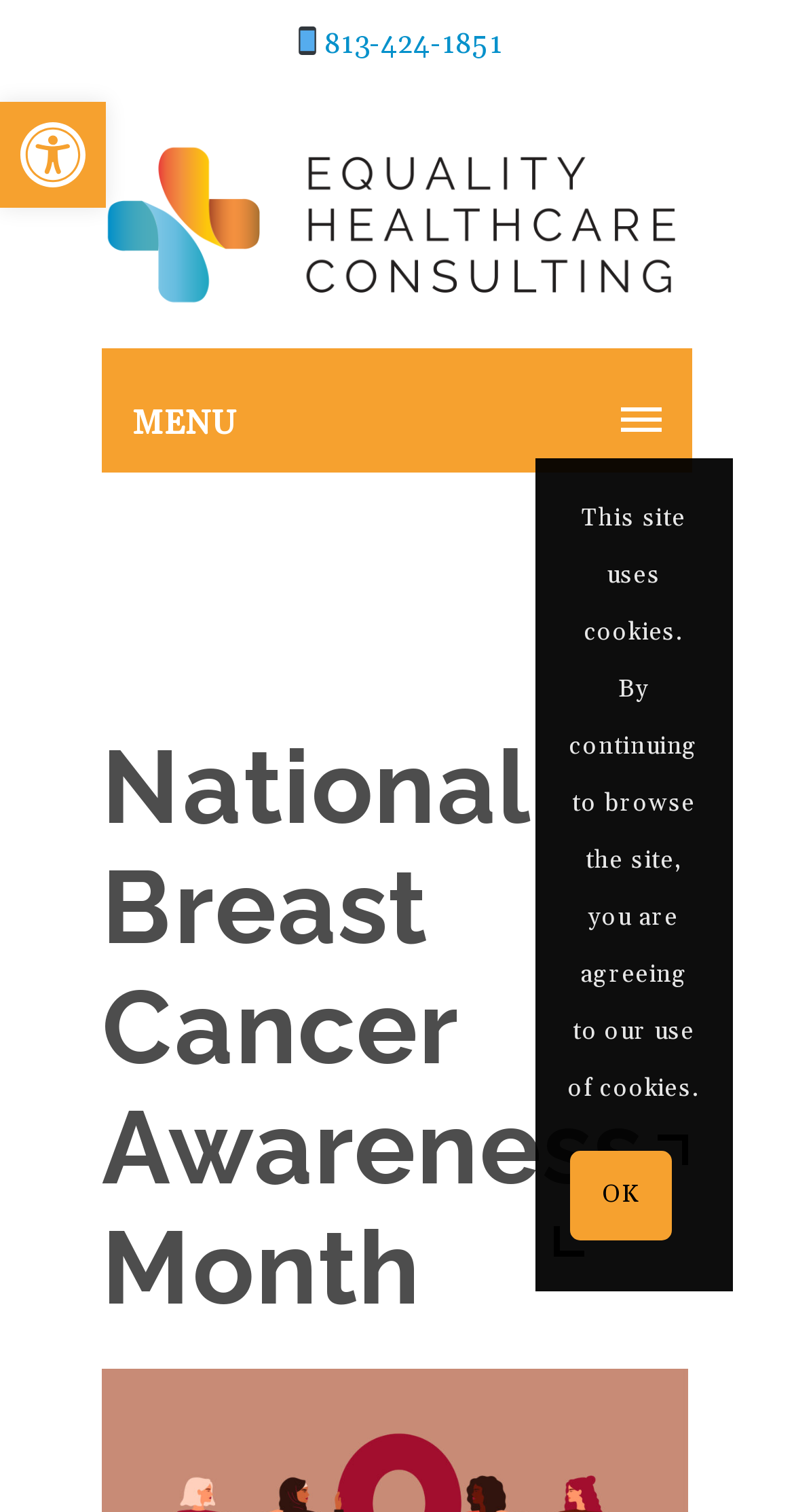Please determine the bounding box coordinates for the element with the description: "title="Equality Healthcare Consulting"".

[0.128, 0.09, 0.872, 0.207]